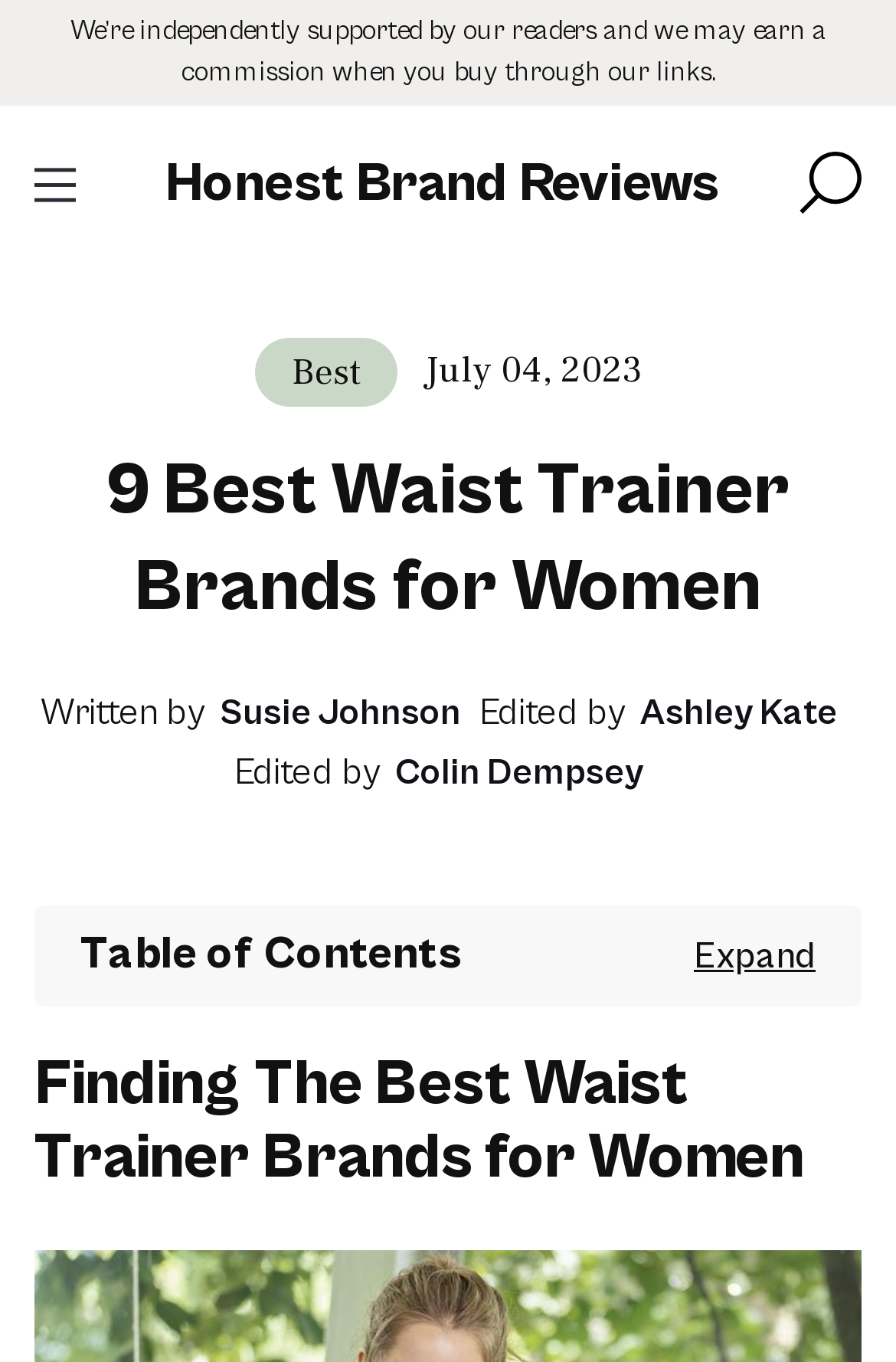Determine the bounding box coordinates of the clickable region to carry out the instruction: "Check the table of contents".

[0.09, 0.681, 0.515, 0.72]